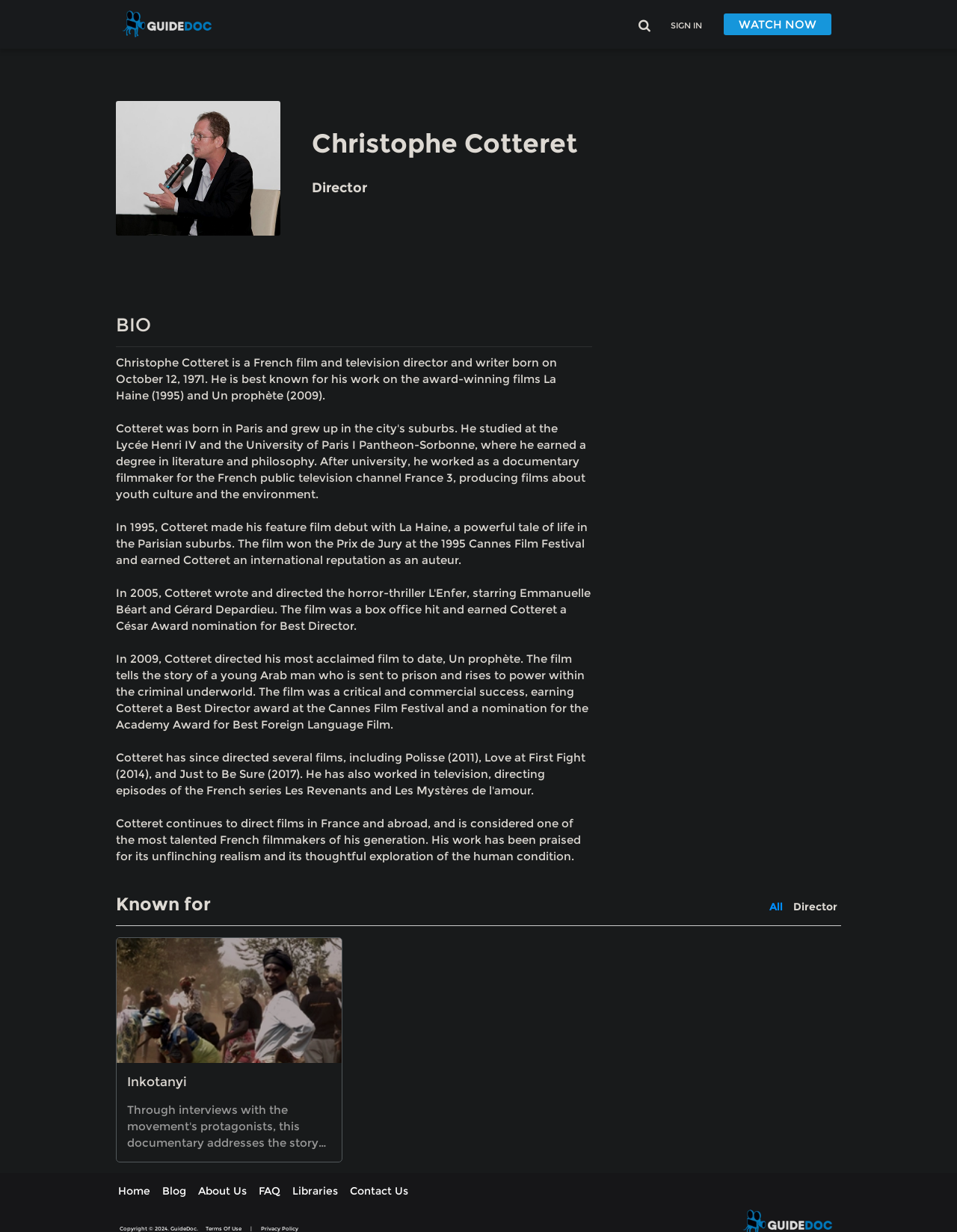Can you find the bounding box coordinates for the UI element given this description: "Home"? Provide the coordinates as four float numbers between 0 and 1: [left, top, right, bottom].

[0.123, 0.96, 0.157, 0.973]